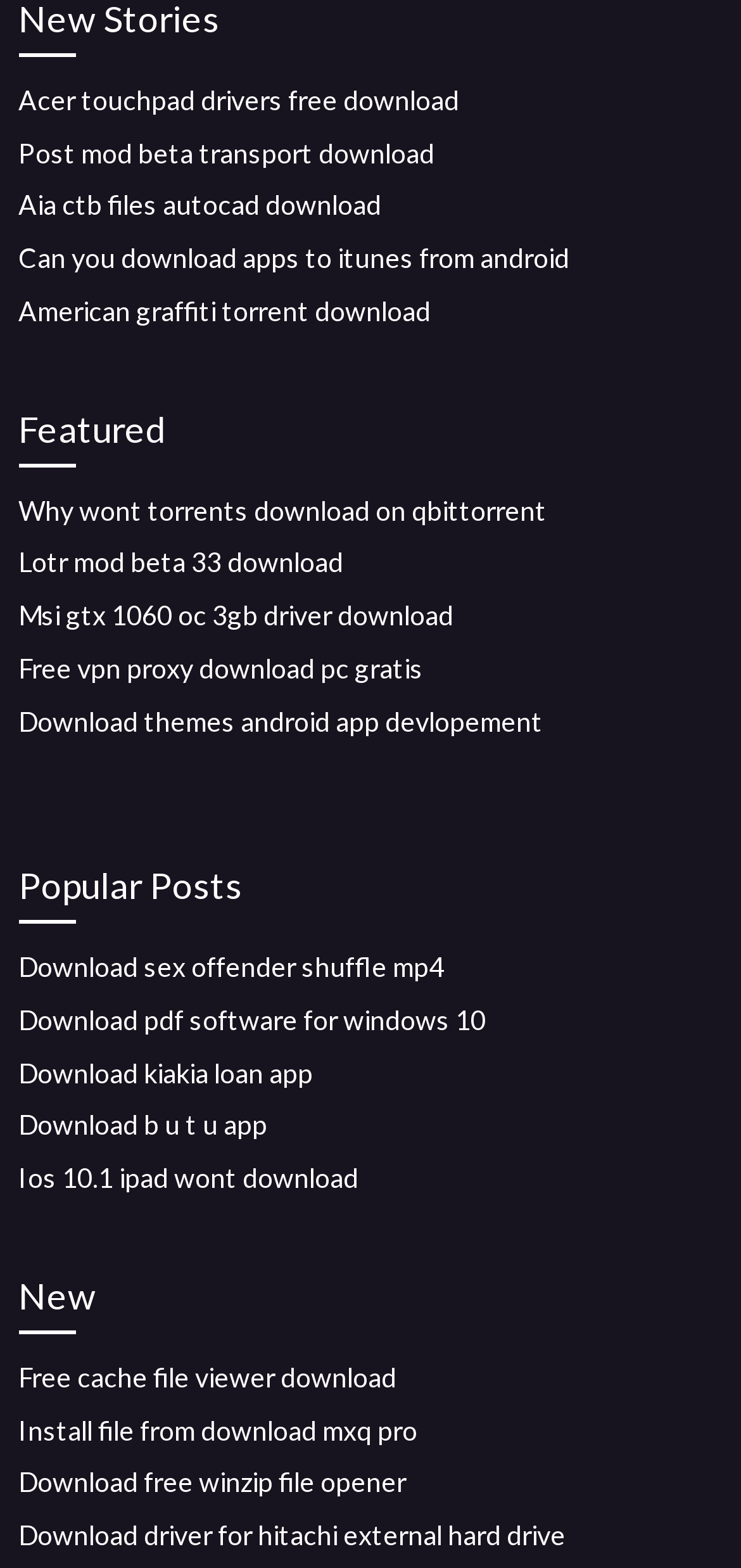What is the purpose of the 'Popular Posts' section?
Provide an in-depth and detailed explanation in response to the question.

The 'Popular Posts' section is likely to display a list of popular or trending posts on the website. This is inferred from the heading 'Popular Posts' and the links below it, which seem to be related to various topics, but are all categorized as popular posts.